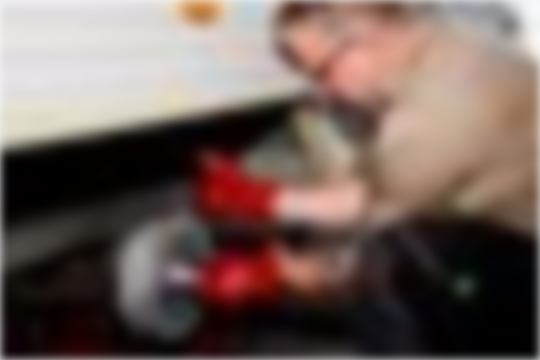What is the technician using?
Using the image as a reference, answer the question with a short word or phrase.

A tool